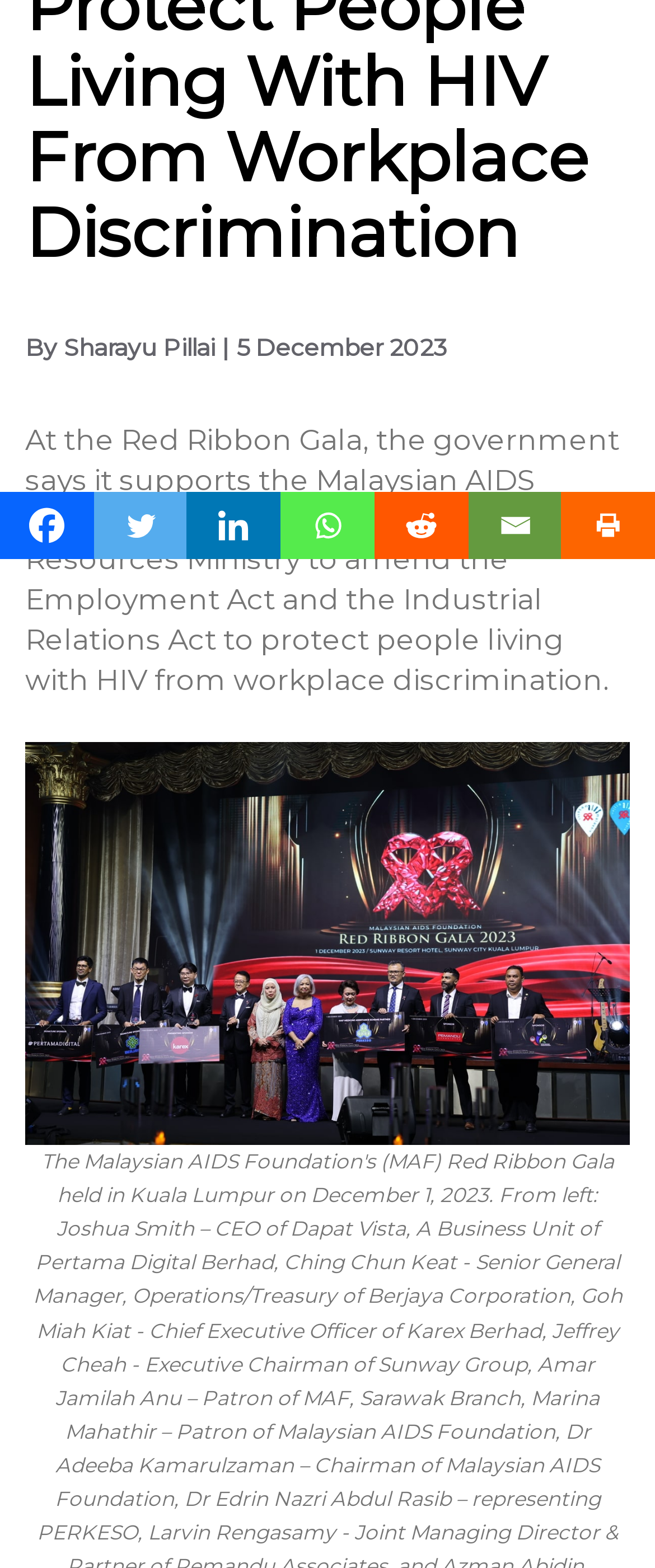Determine the bounding box coordinates of the UI element that matches the following description: "aria-label="Twitter" title="Twitter"". The coordinates should be four float numbers between 0 and 1 in the format [left, top, right, bottom].

[0.143, 0.314, 0.286, 0.357]